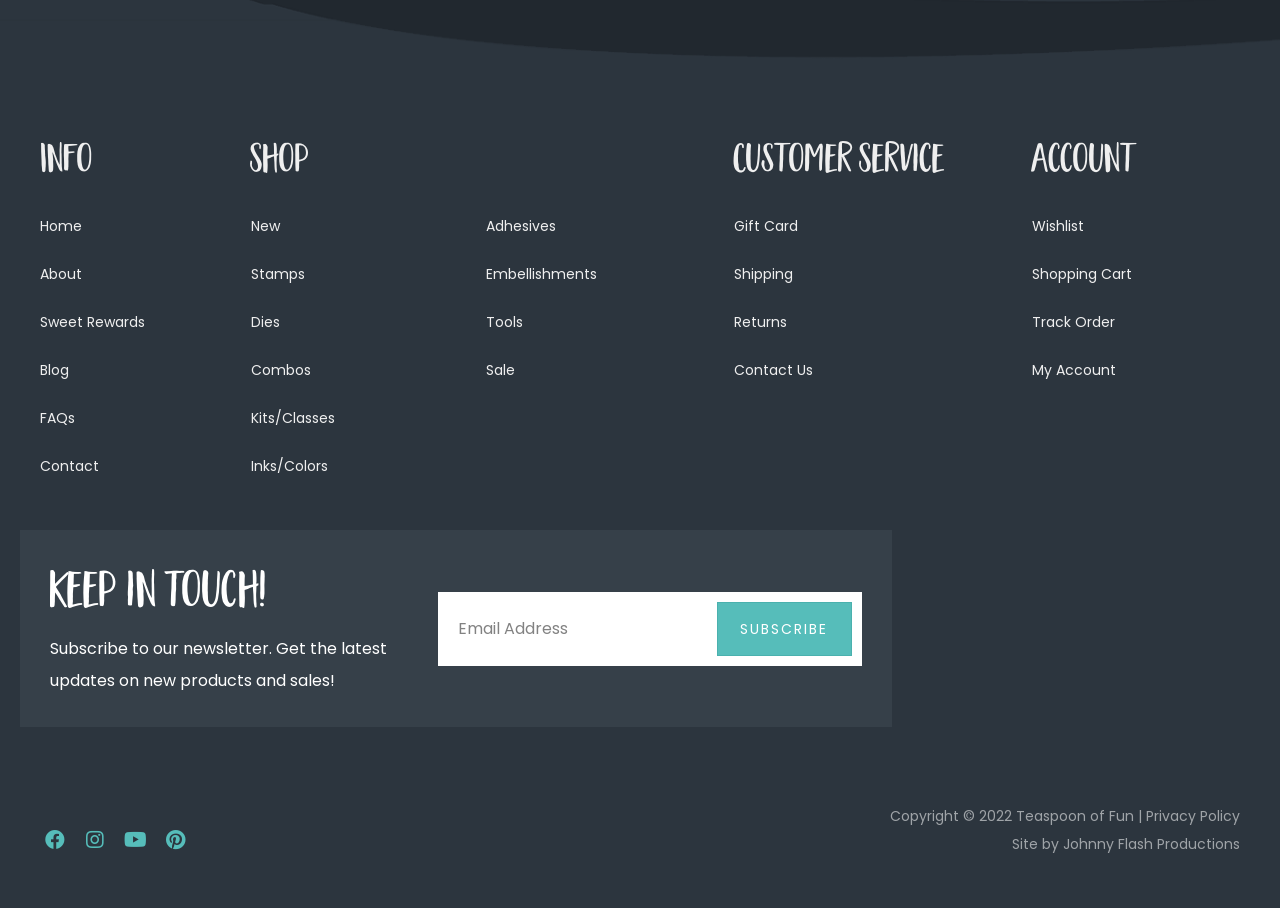Identify the bounding box coordinates for the element you need to click to achieve the following task: "Go to the 'Shopping Cart'". The coordinates must be four float values ranging from 0 to 1, formatted as [left, top, right, bottom].

[0.806, 0.276, 0.978, 0.329]